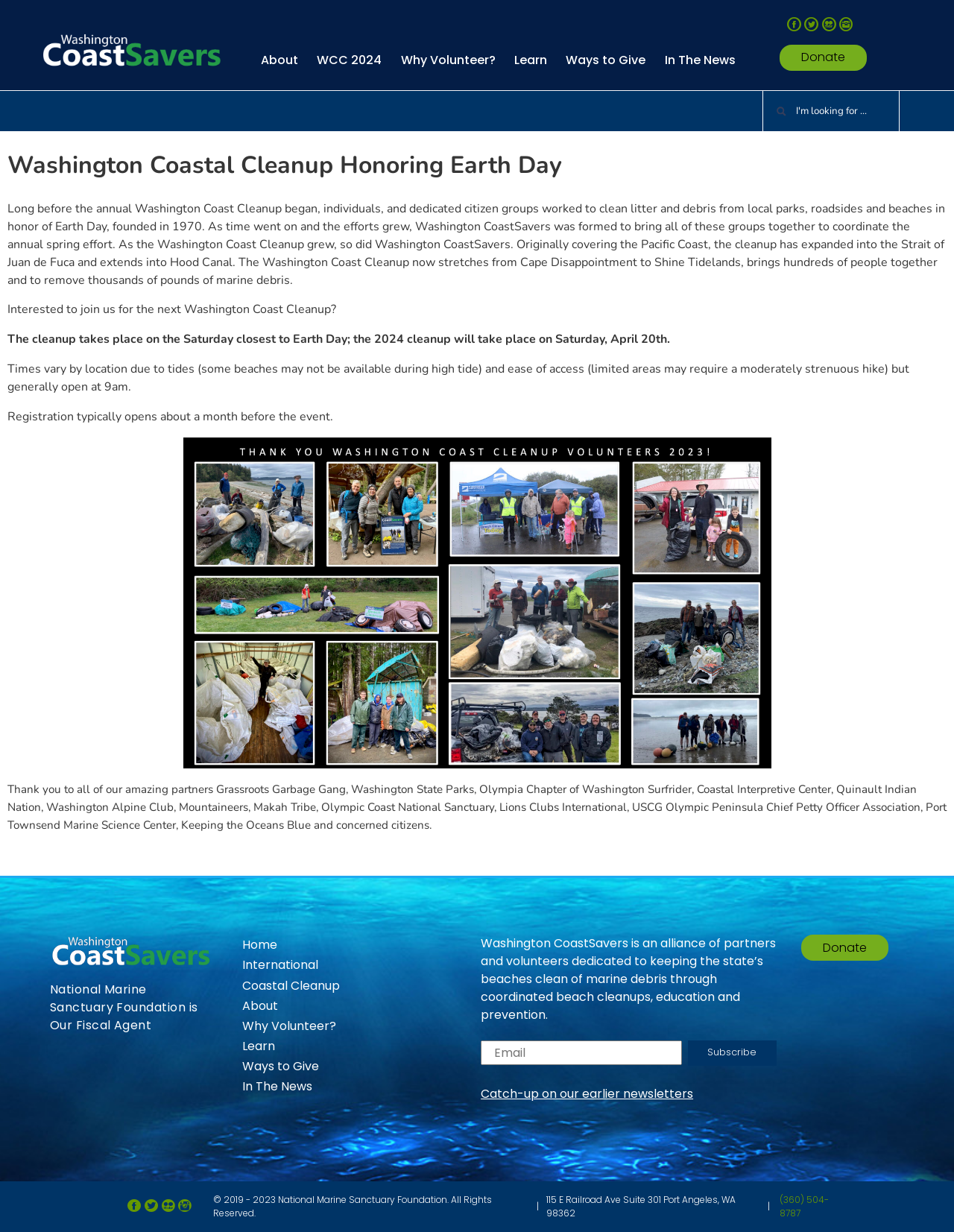Using the description: "Ways to Give", identify the bounding box of the corresponding UI element in the screenshot.

[0.593, 0.037, 0.677, 0.061]